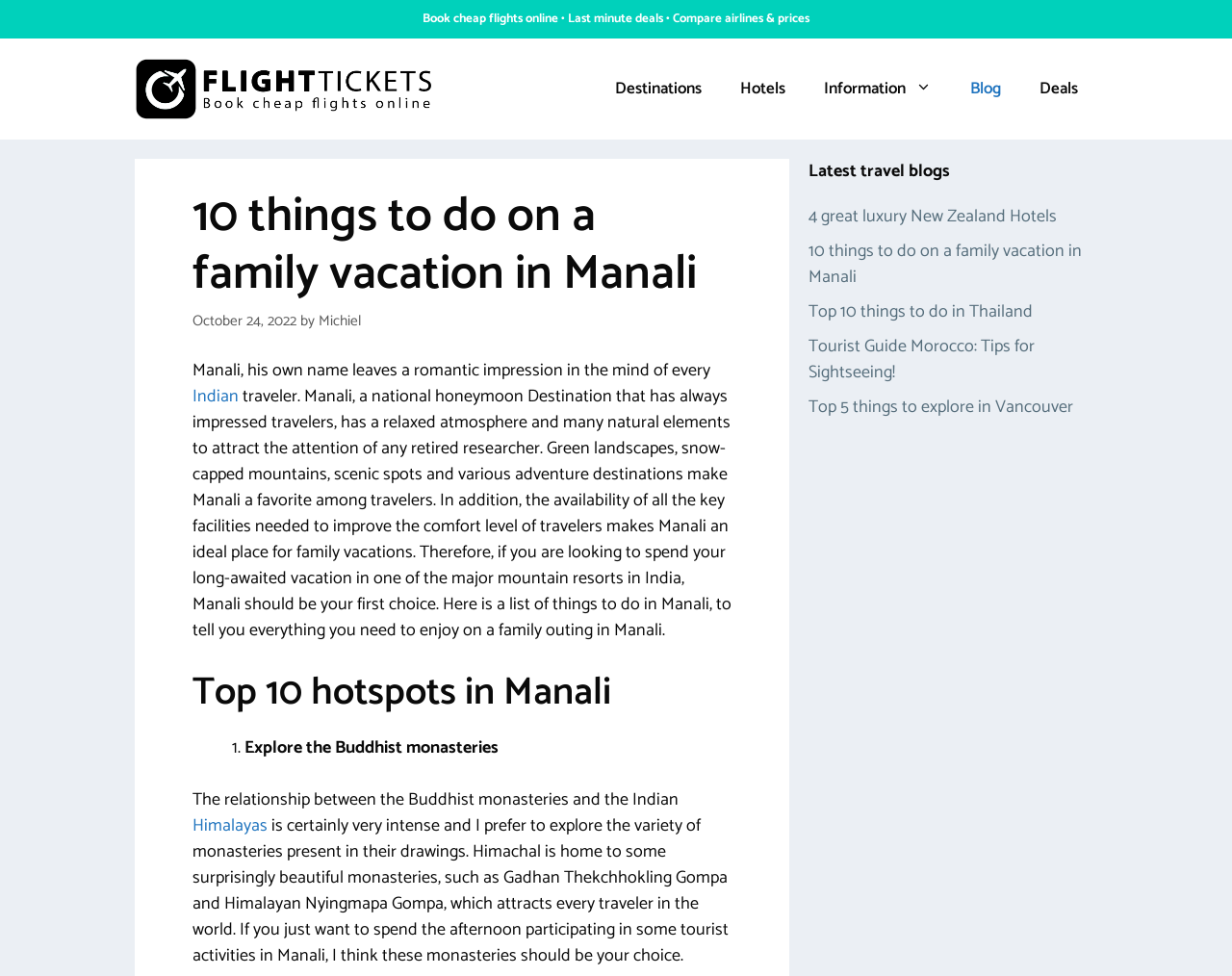Please determine the bounding box coordinates of the clickable area required to carry out the following instruction: "Read the latest travel blog about 4 great luxury New Zealand Hotels". The coordinates must be four float numbers between 0 and 1, represented as [left, top, right, bottom].

[0.656, 0.207, 0.858, 0.237]